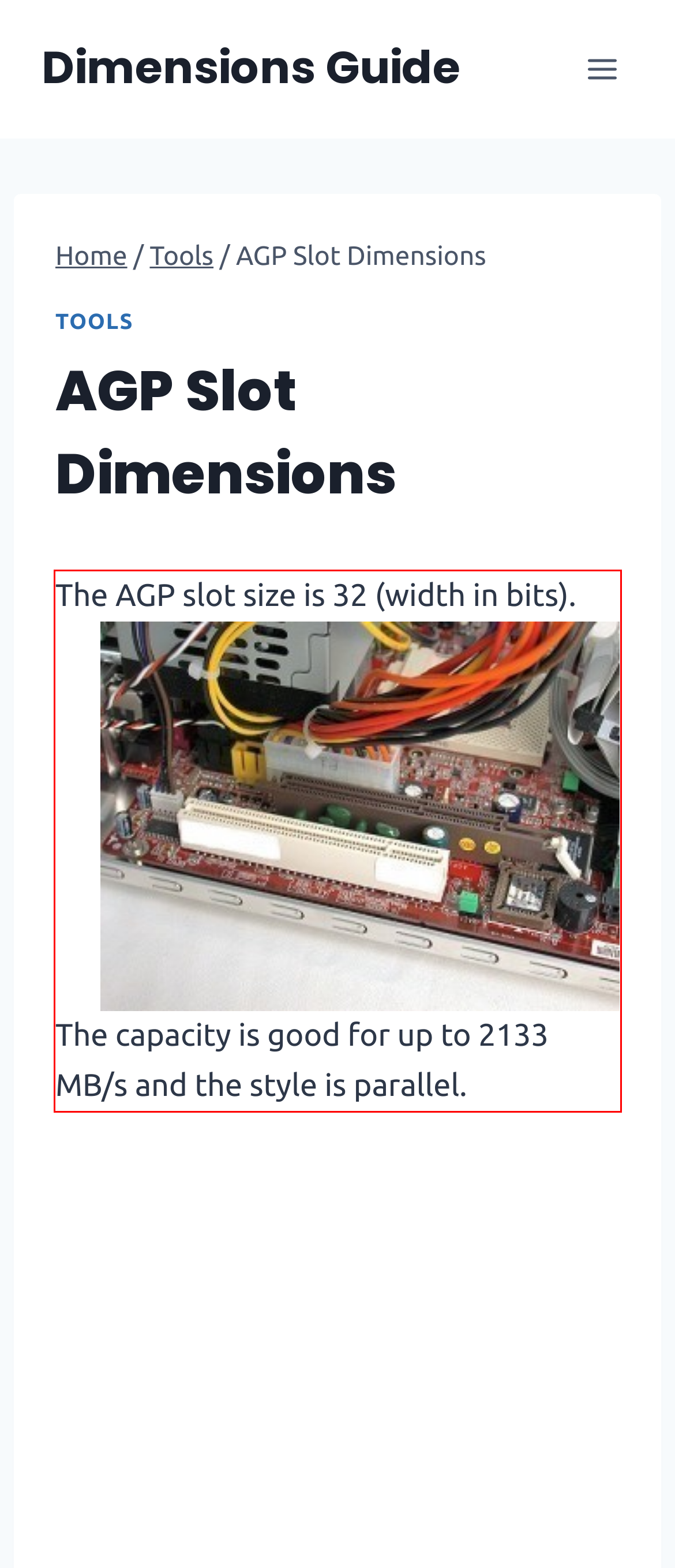Look at the webpage screenshot and recognize the text inside the red bounding box.

The AGP slot size is 32 (width in bits). The capacity is good for up to 2133 MB/s and the style is parallel.